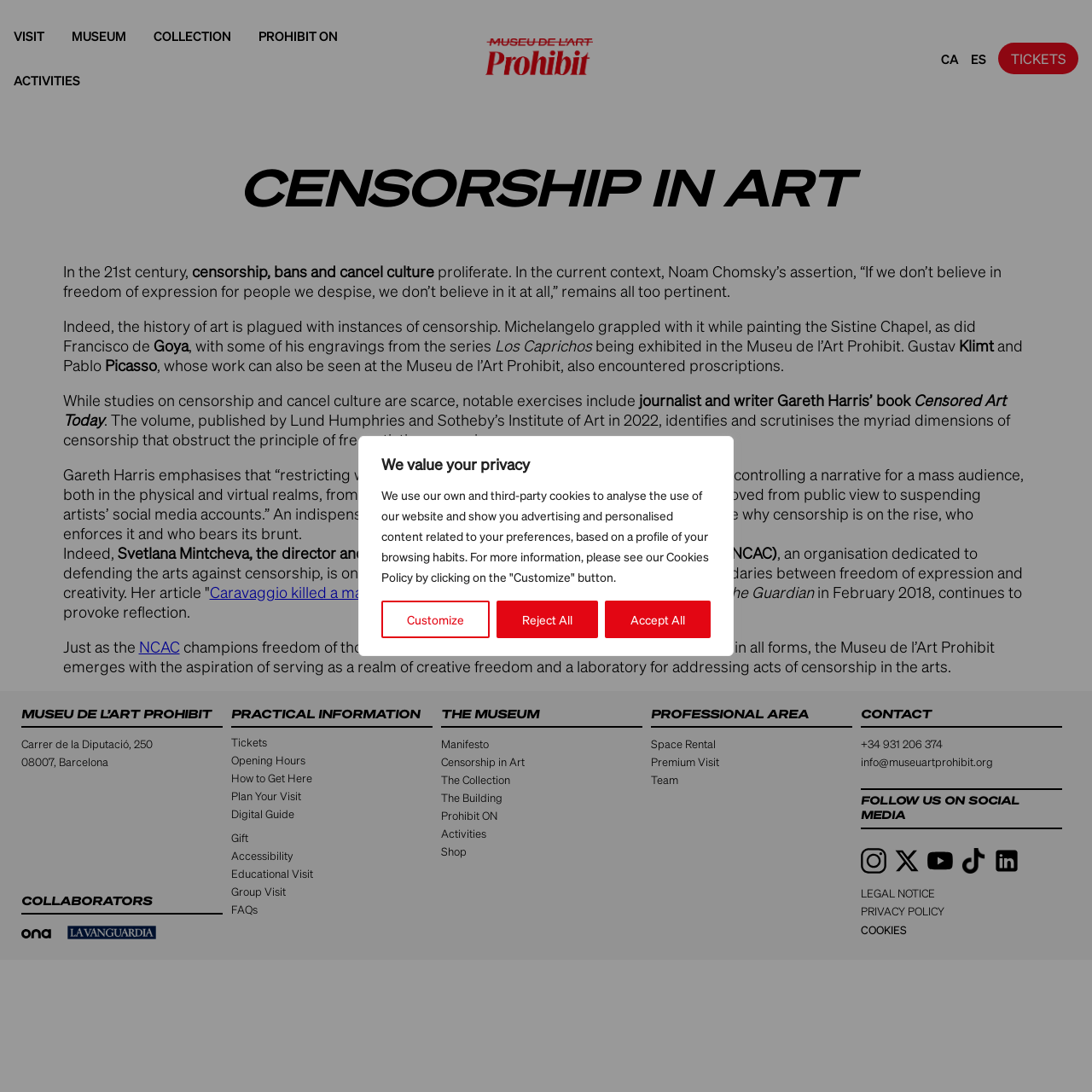Refer to the screenshot and give an in-depth answer to this question: What is the name of the museum?

The name of the museum can be found in the heading 'MUSEU DE L’ART PROHIBIT' located at the bottom of the webpage, with bounding box coordinates [0.02, 0.648, 0.204, 0.666].